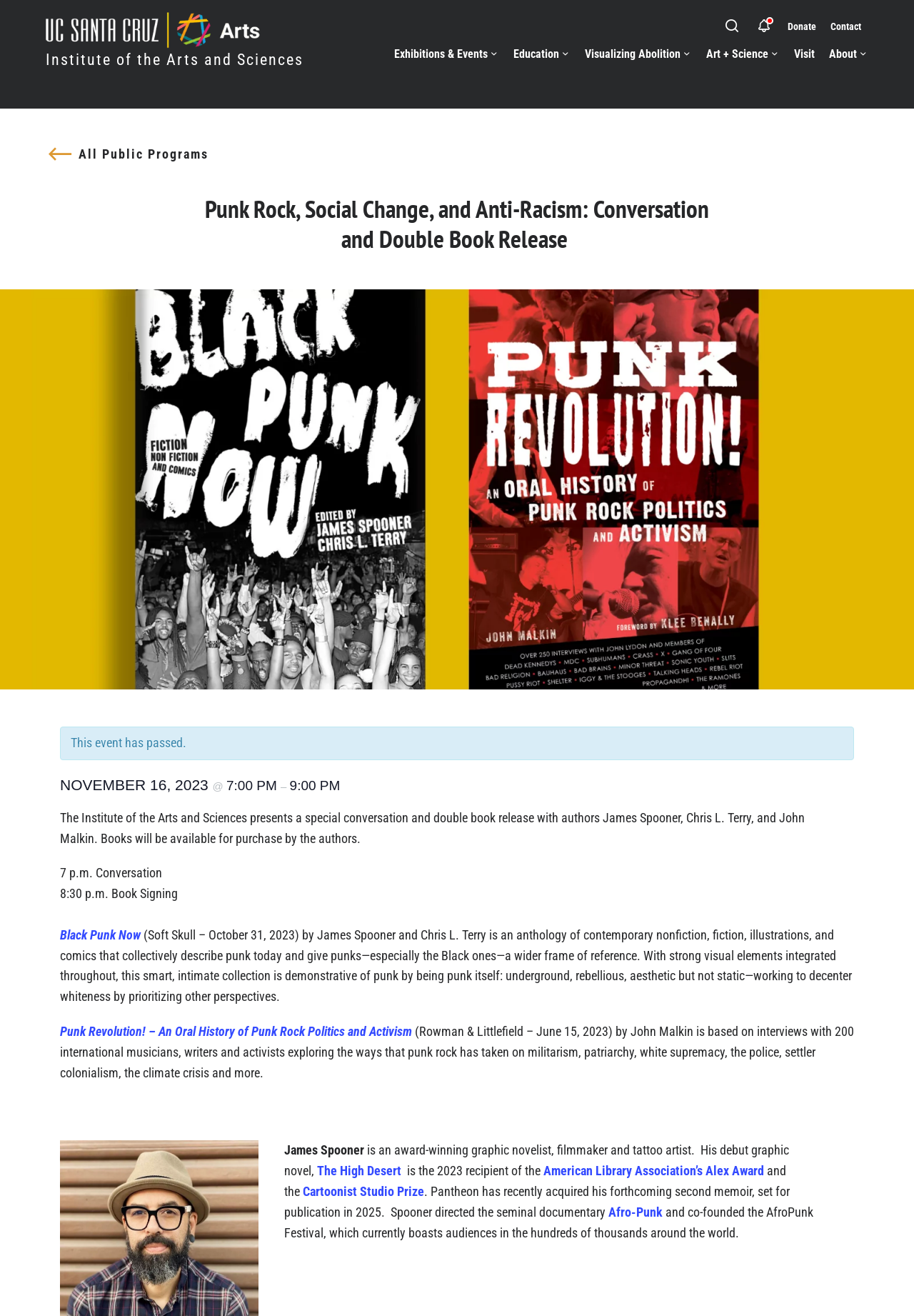Please identify the bounding box coordinates of the clickable area that will fulfill the following instruction: "Read more about 'Story of a Girl'". The coordinates should be in the format of four float numbers between 0 and 1, i.e., [left, top, right, bottom].

None